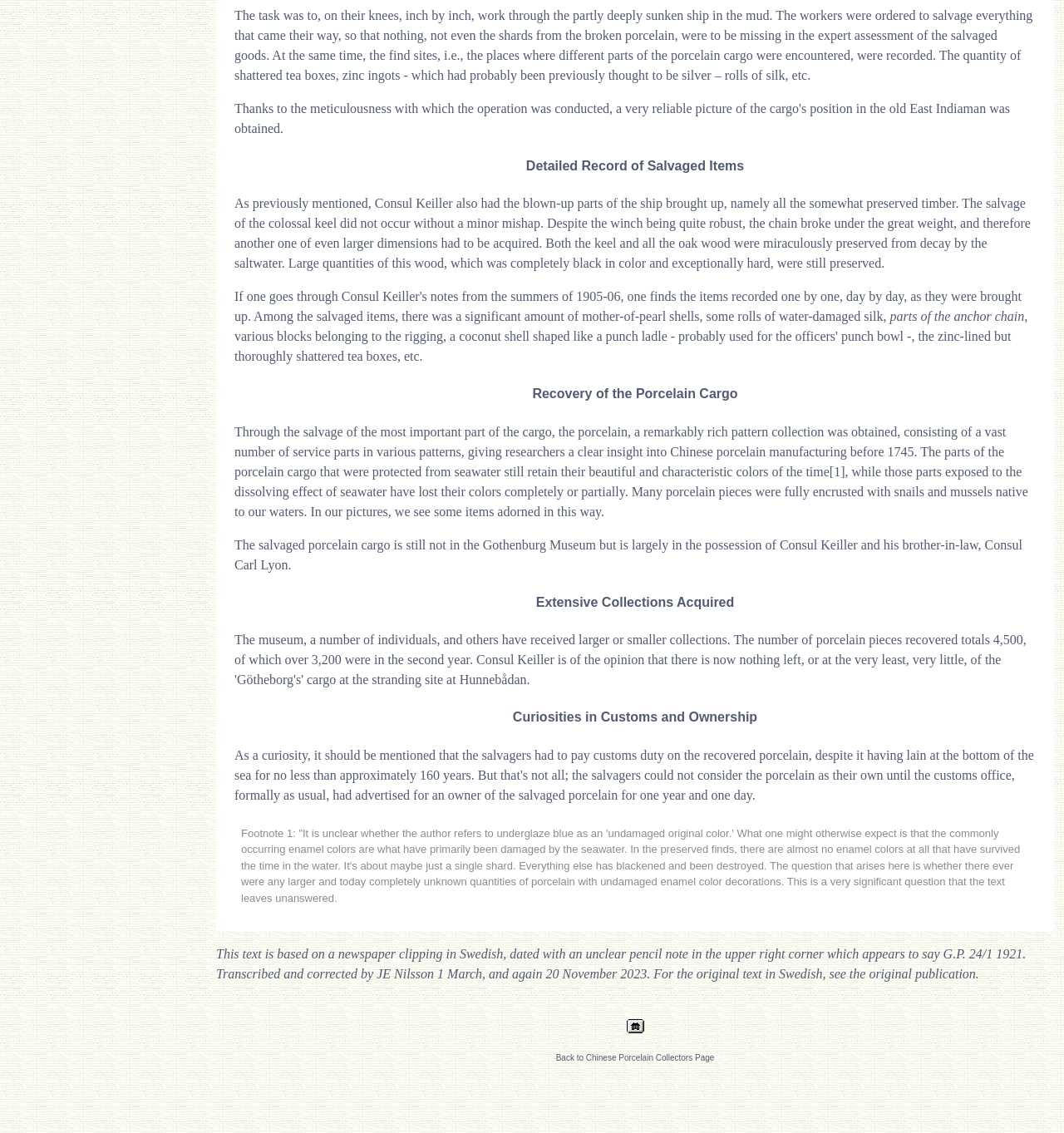What was obtained through the salvage of the porcelain cargo?
Please answer the question with as much detail as possible using the screenshot.

Through the salvage of the most important part of the cargo, the porcelain, a remarkably rich pattern collection was obtained, consisting of a vast number of service parts in various patterns, giving researchers a clear insight into Chinese porcelain manufacturing before 1745.